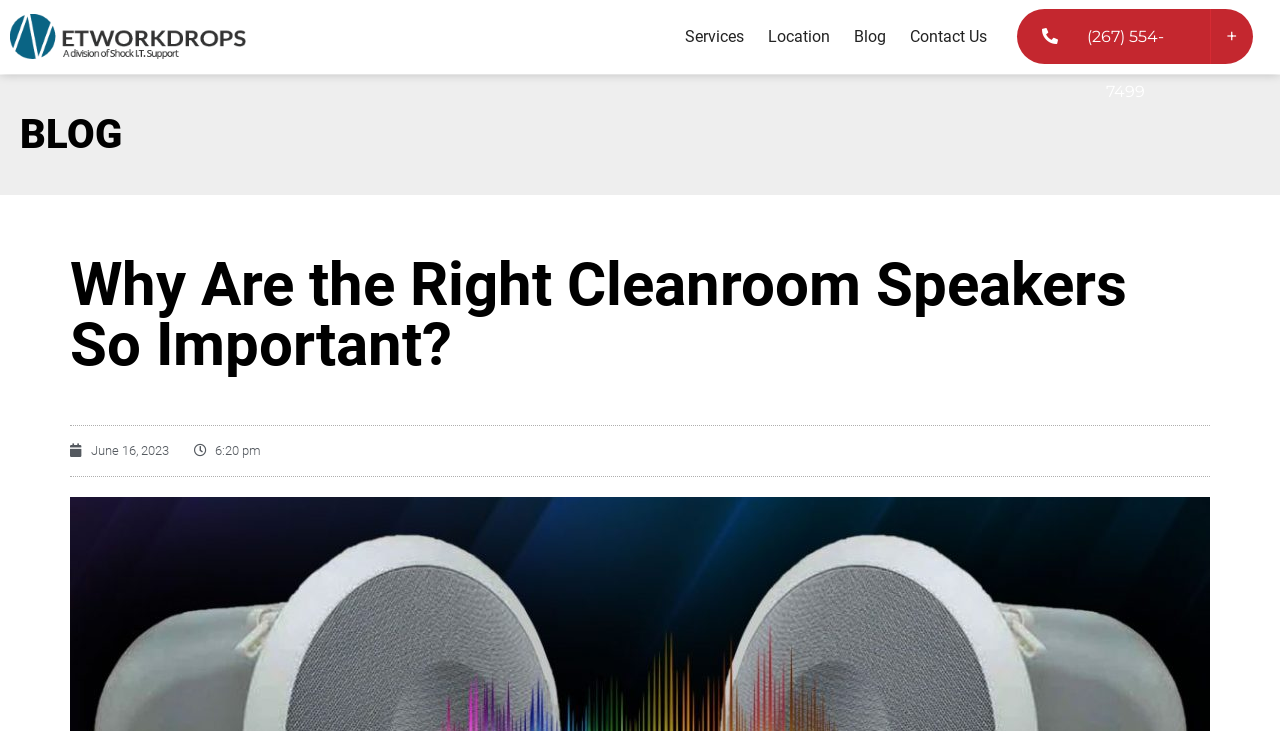How many main navigation links are there?
Refer to the image and provide a one-word or short phrase answer.

4